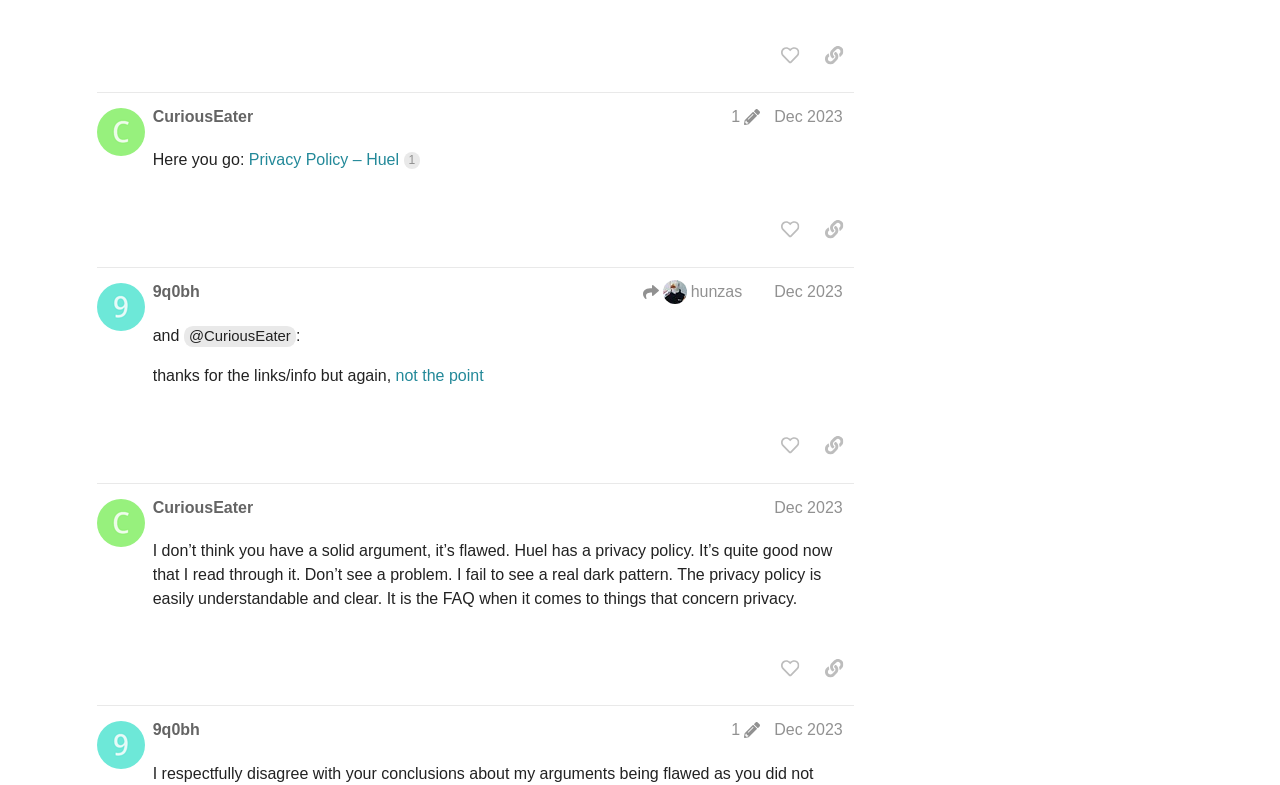Determine the bounding box coordinates for the element that should be clicked to follow this instruction: "read the privacy policy". The coordinates should be given as four float numbers between 0 and 1, in the format [left, top, right, bottom].

[0.194, 0.193, 0.328, 0.214]